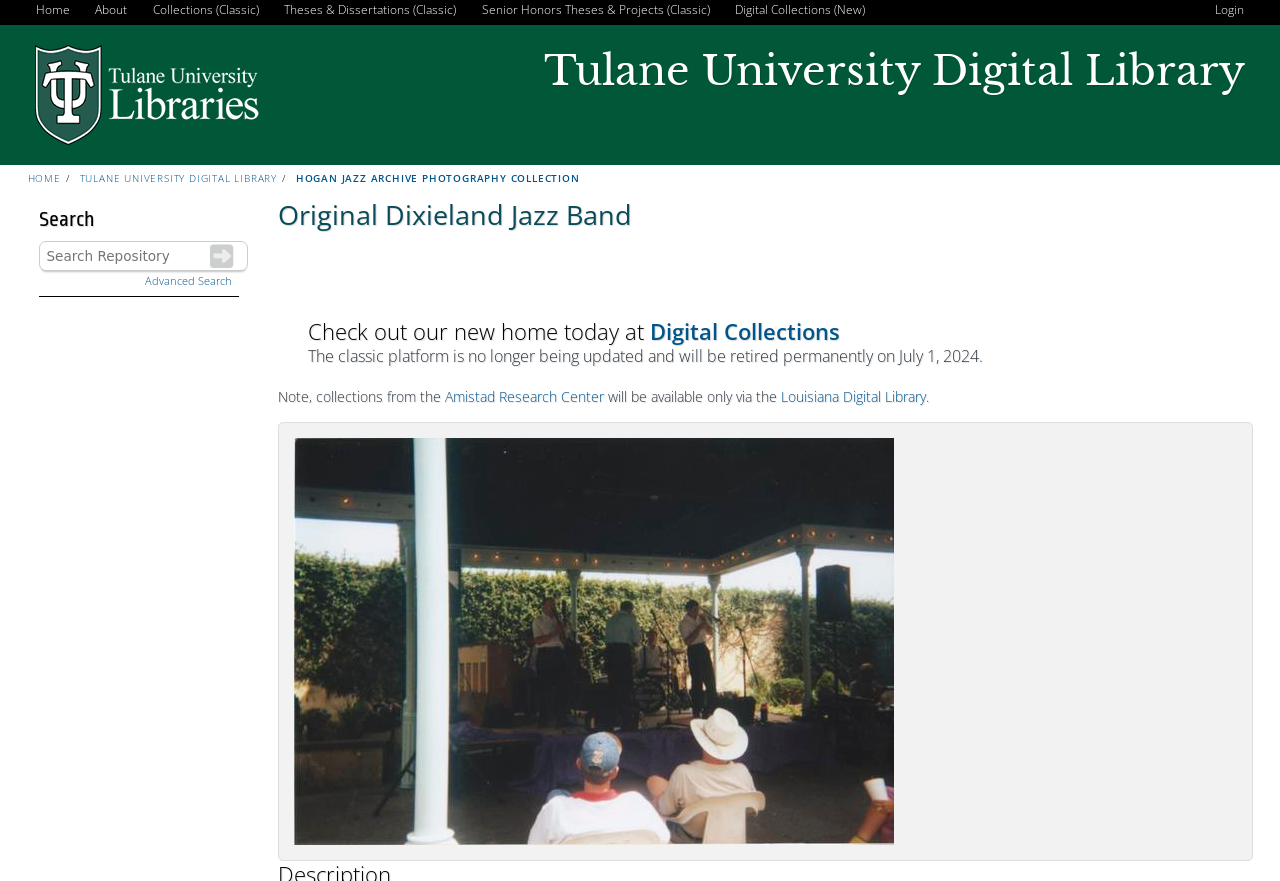What is the alternative platform for searching collections?
Please answer the question with as much detail and depth as you can.

The question can be answered by looking at the blockquote element which contains a heading element with the text 'Check out our new home today at Digital Collections' and a link element with the text 'Digital Collections'.